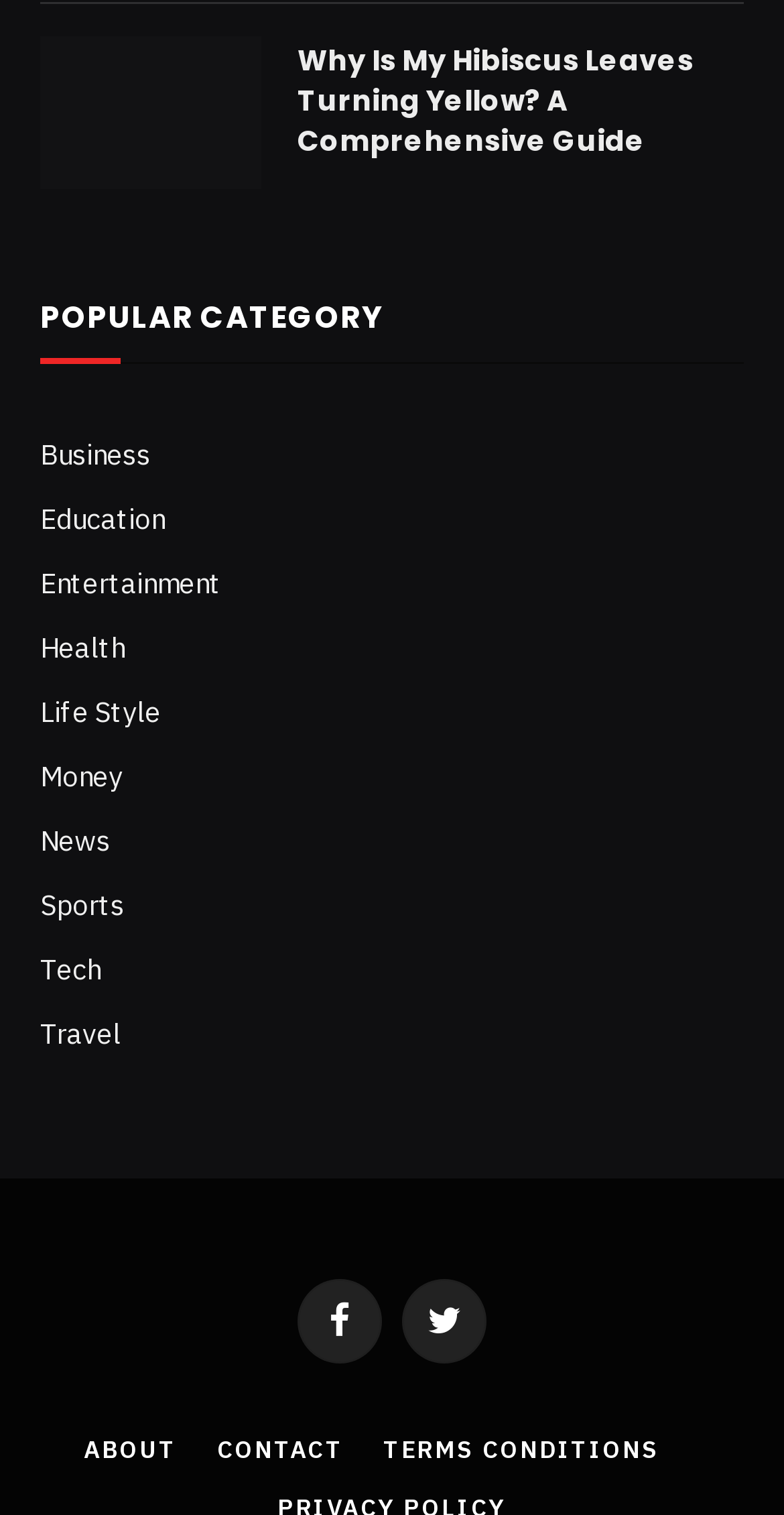Show the bounding box coordinates for the element that needs to be clicked to execute the following instruction: "Read the article about yellow hibiscus leaves". Provide the coordinates in the form of four float numbers between 0 and 1, i.e., [left, top, right, bottom].

[0.051, 0.024, 0.333, 0.125]